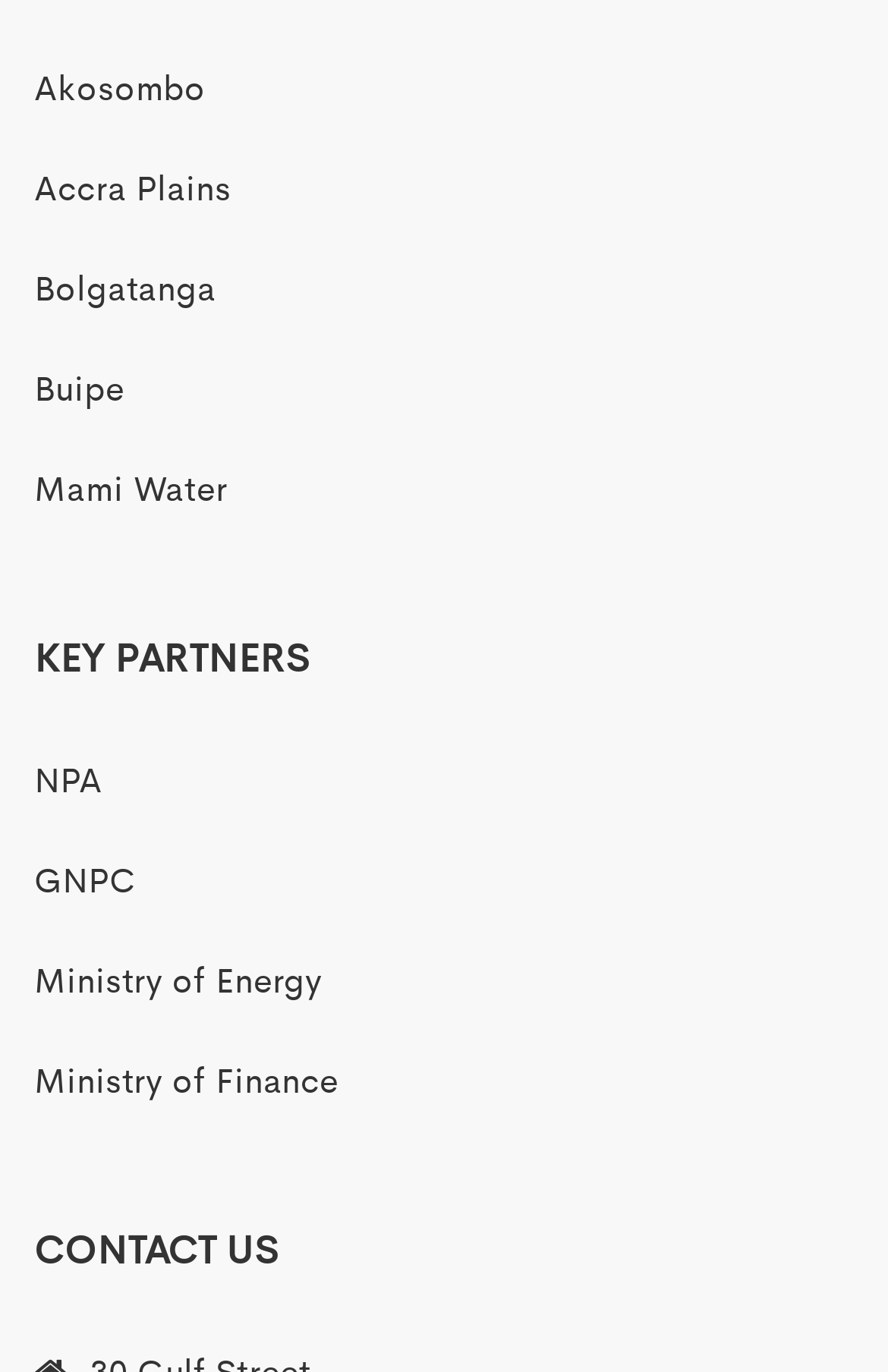Highlight the bounding box coordinates of the element you need to click to perform the following instruction: "visit Ministry of Energy."

[0.038, 0.696, 0.363, 0.73]